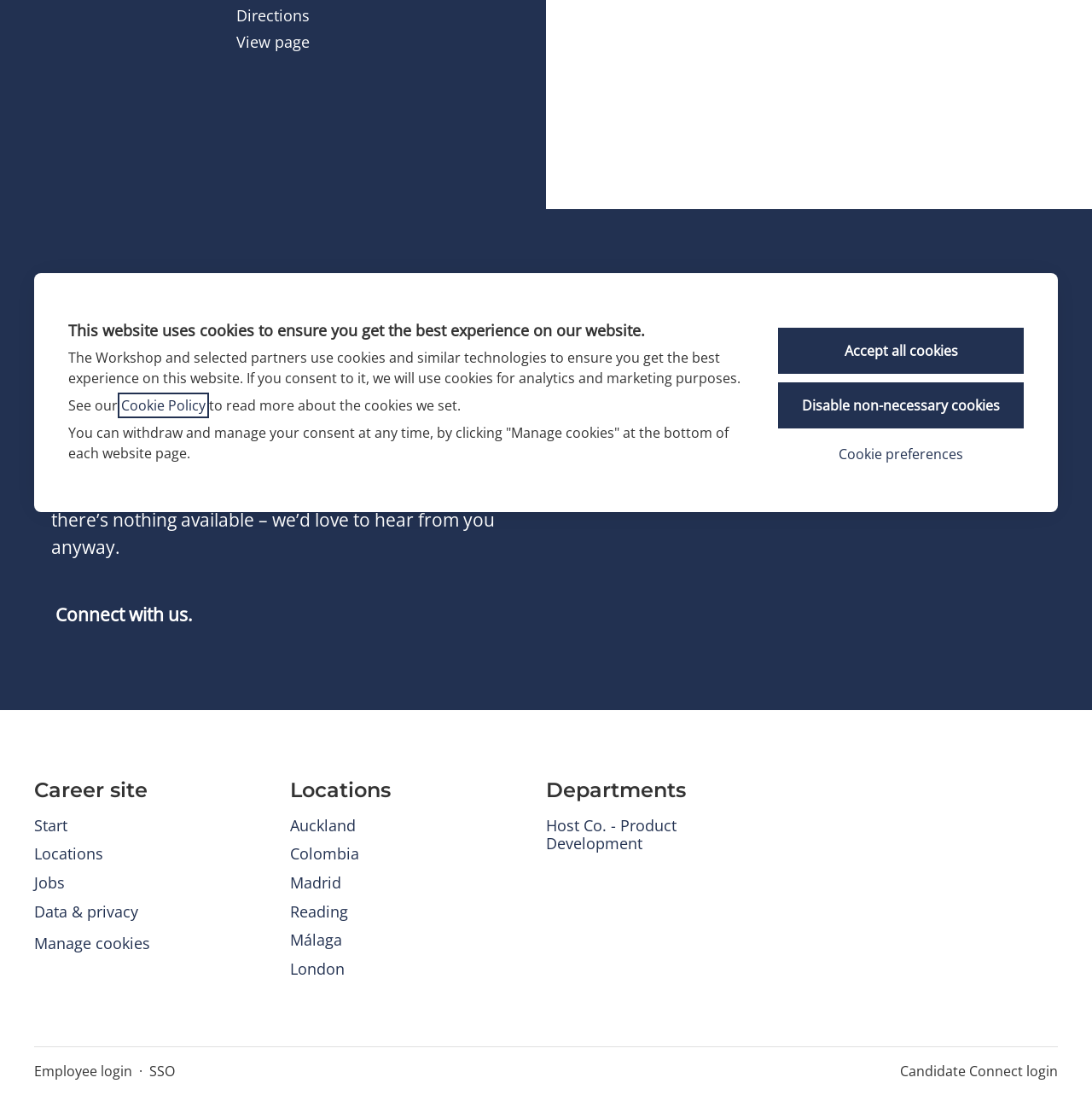Locate the UI element that matches the description Connect with us. in the webpage screenshot. Return the bounding box coordinates in the format (top-left x, top-left y, bottom-right x, bottom-right y), with values ranging from 0 to 1.

[0.047, 0.525, 0.177, 0.572]